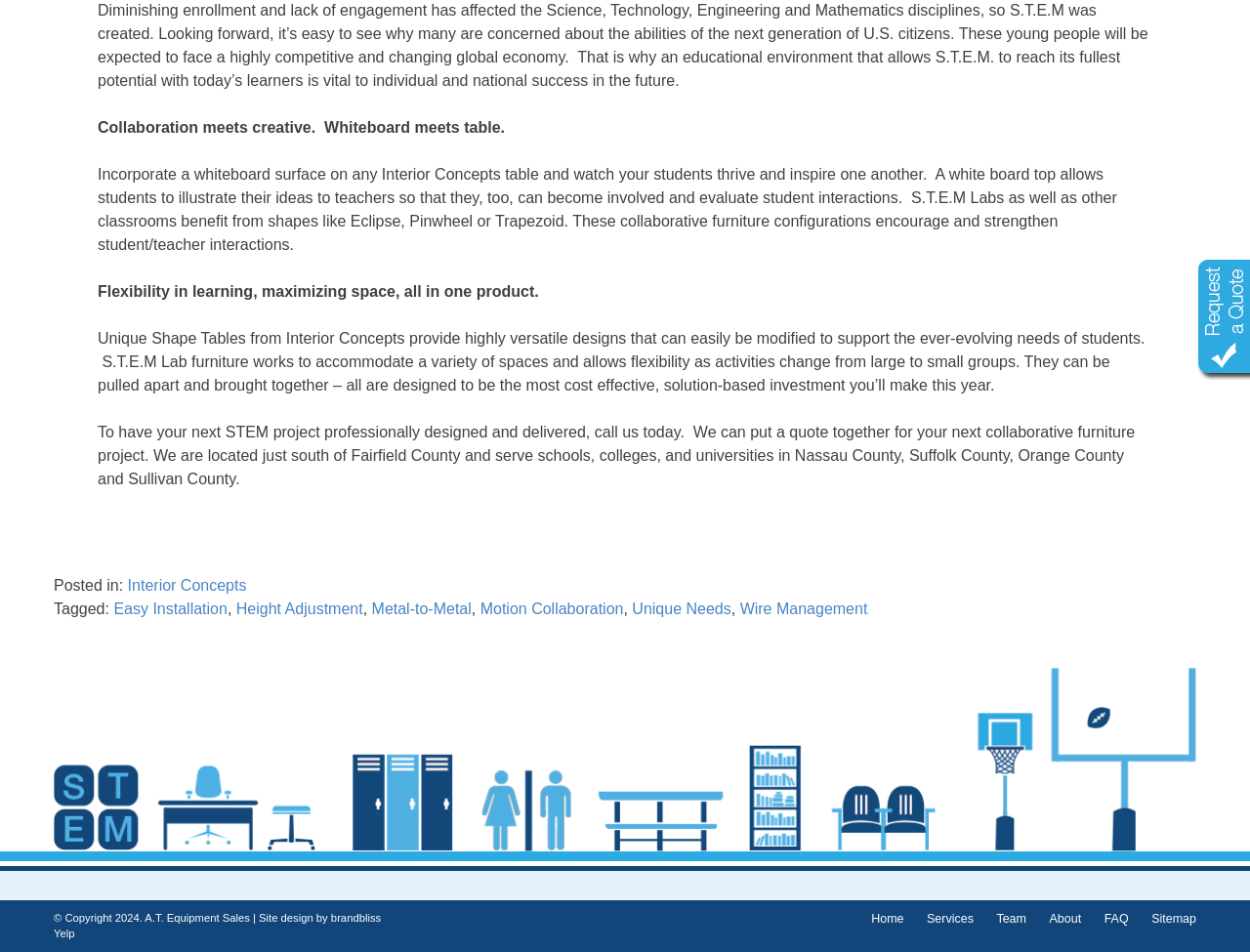Using the provided element description, identify the bounding box coordinates as (top-left x, top-left y, bottom-right x, bottom-right y). Ensure all values are between 0 and 1. Description: Easy Installation

[0.091, 0.63, 0.182, 0.648]